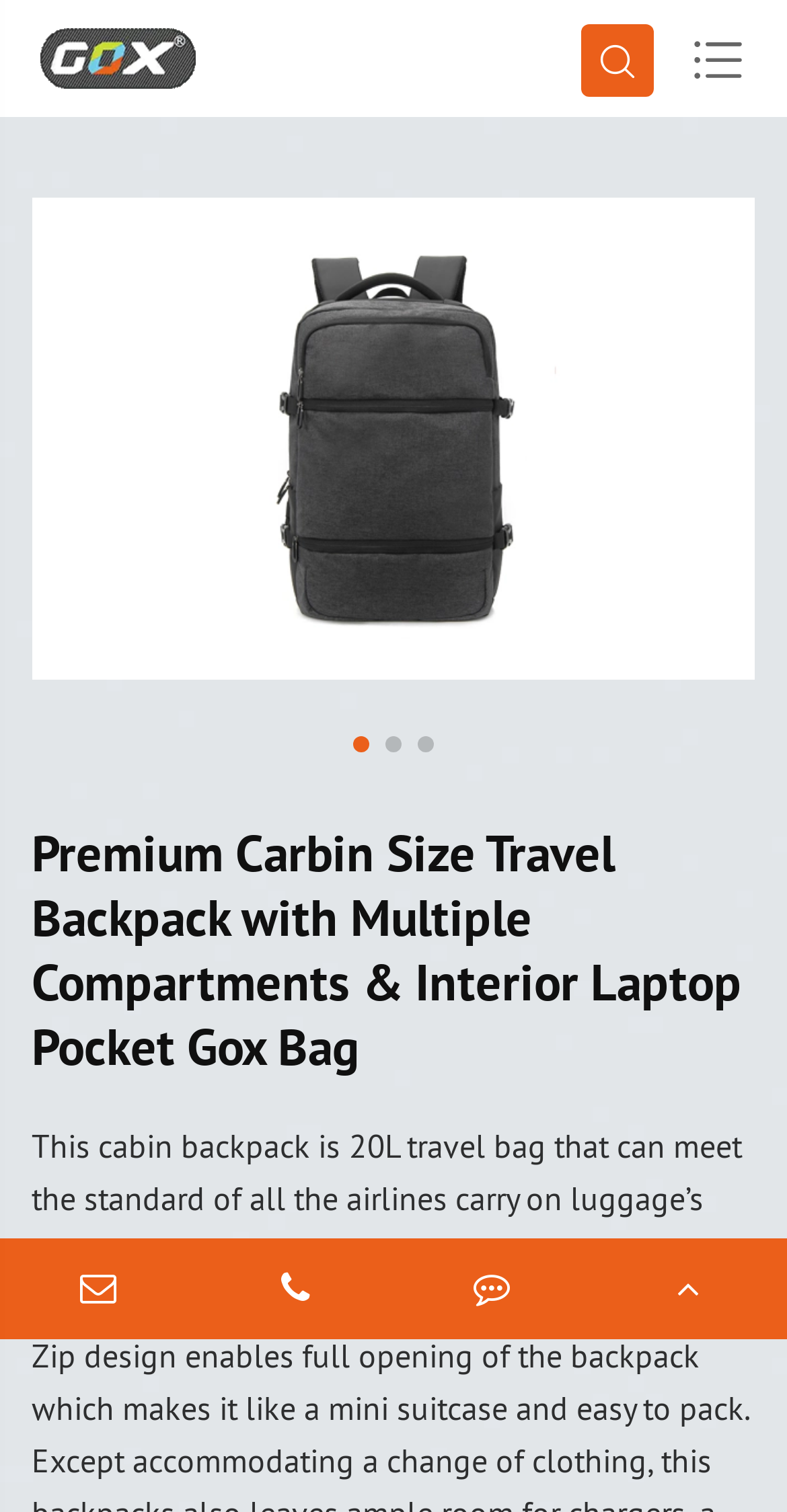Identify the bounding box coordinates for the region of the element that should be clicked to carry out the instruction: "View company information". The bounding box coordinates should be four float numbers between 0 and 1, i.e., [left, top, right, bottom].

[0.051, 0.019, 0.249, 0.059]